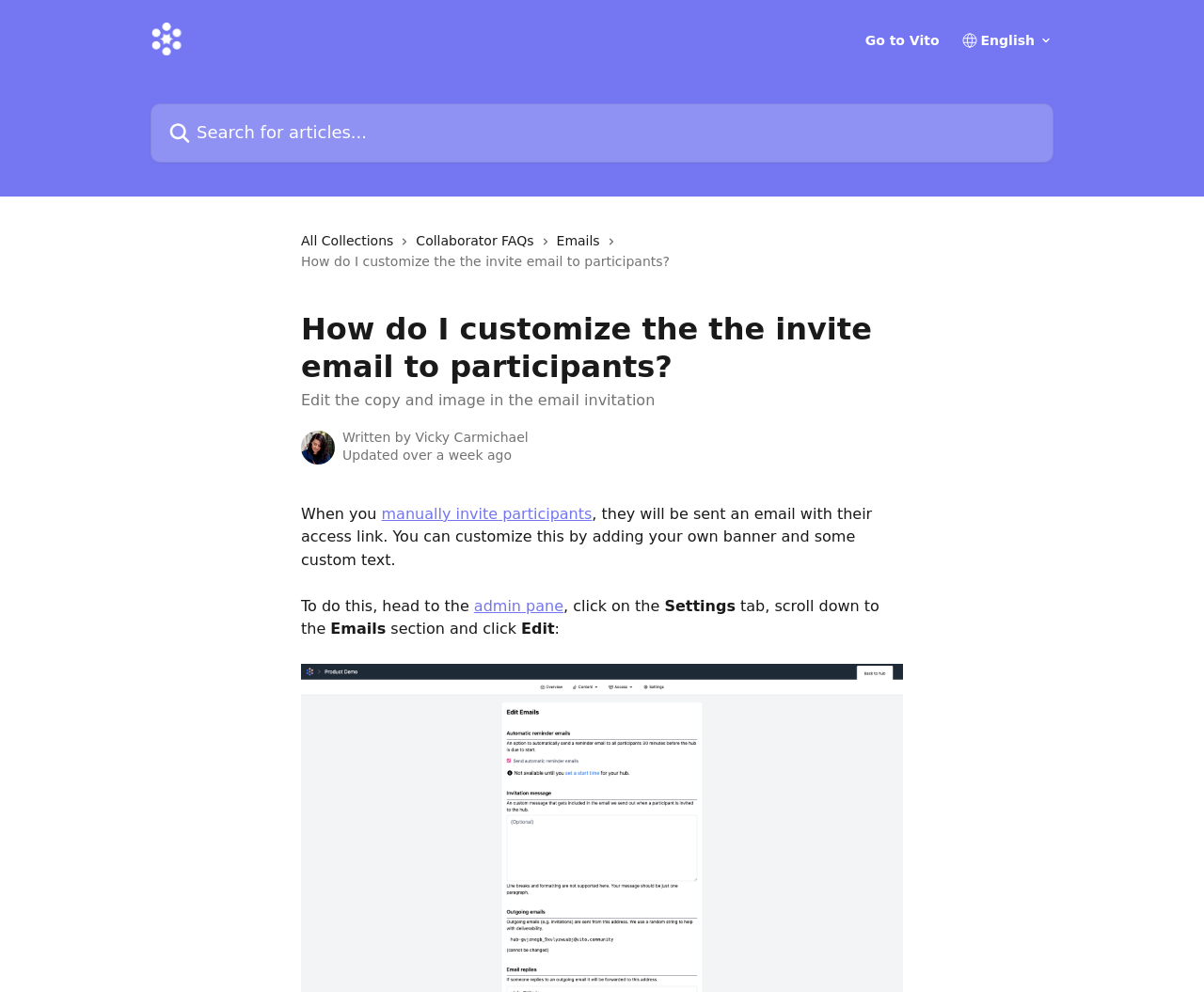Offer a detailed explanation of the webpage layout and contents.

The webpage is a help center article titled "How do I customize the invite email to participants?" with a focus on editing the copy and image in the email invitation. 

At the top, there is a header section with a logo of "Vito Help Center" on the left, followed by a link to "Go to Vito" and a combobox on the right. Below the header, there is a search bar with a placeholder text "Search for articles...".

The main content area is divided into two sections. On the left, there are links to different collections, including "All Collections", "Collaborator FAQs", and "Emails", each accompanied by a small icon. On the right, there is a main article section with a title "How do I customize the invite email to participants?" and a subtitle "Edit the copy and image in the email invitation". 

Below the title, there is an avatar of "Vicky Carmichael" with a label "Written by" and a timestamp "Updated over a week ago". The main article content is divided into several paragraphs, explaining how to customize the email invitation by adding a banner and custom text. The text includes links to relevant sections, such as "manually invite participants" and "admin pane". 

At the bottom of the page, there is a link to the "Email settings section in admin pane" with a descriptive text.